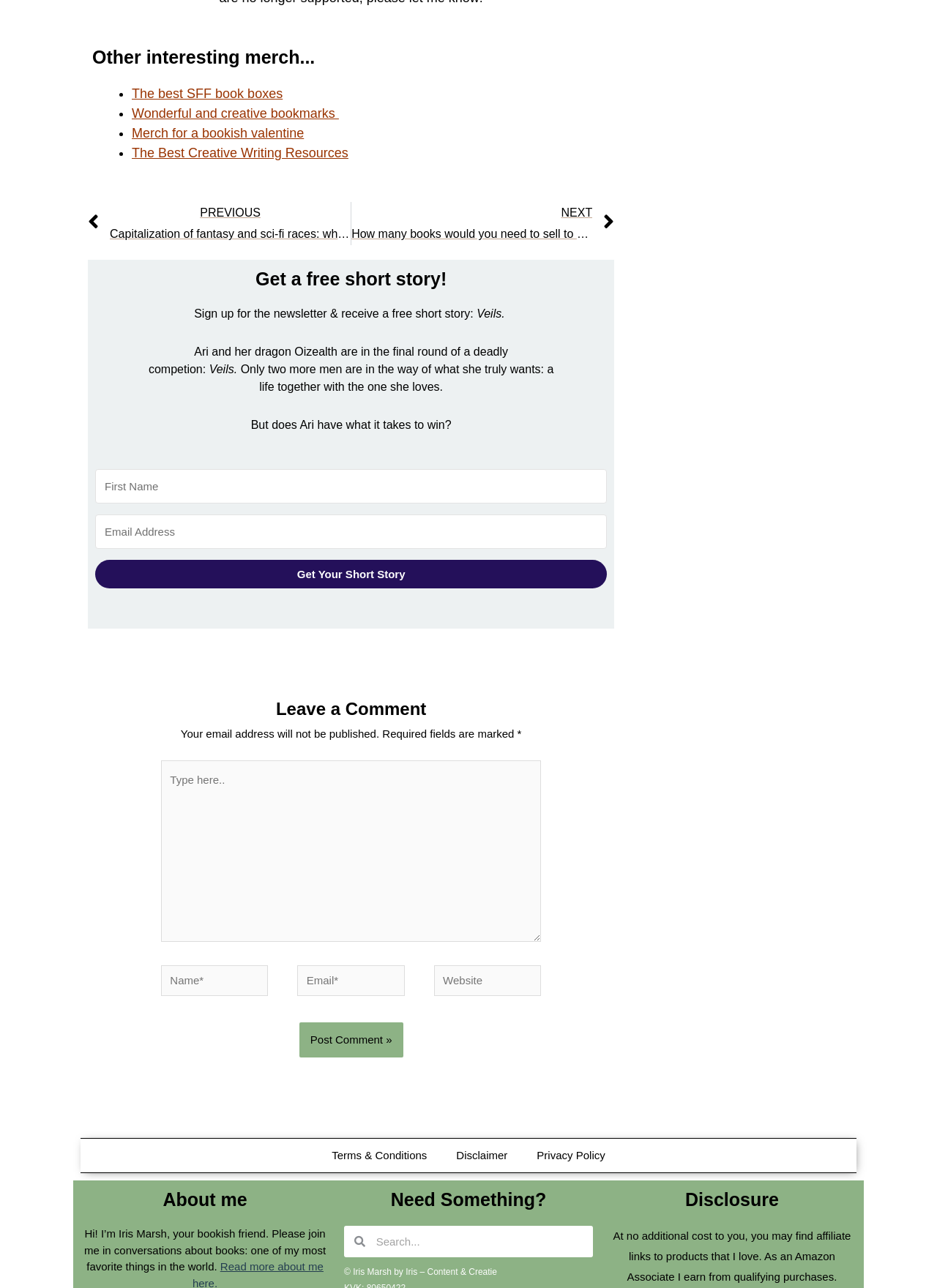Identify the bounding box coordinates for the element that needs to be clicked to fulfill this instruction: "Search for something". Provide the coordinates in the format of four float numbers between 0 and 1: [left, top, right, bottom].

[0.39, 0.952, 0.633, 0.976]